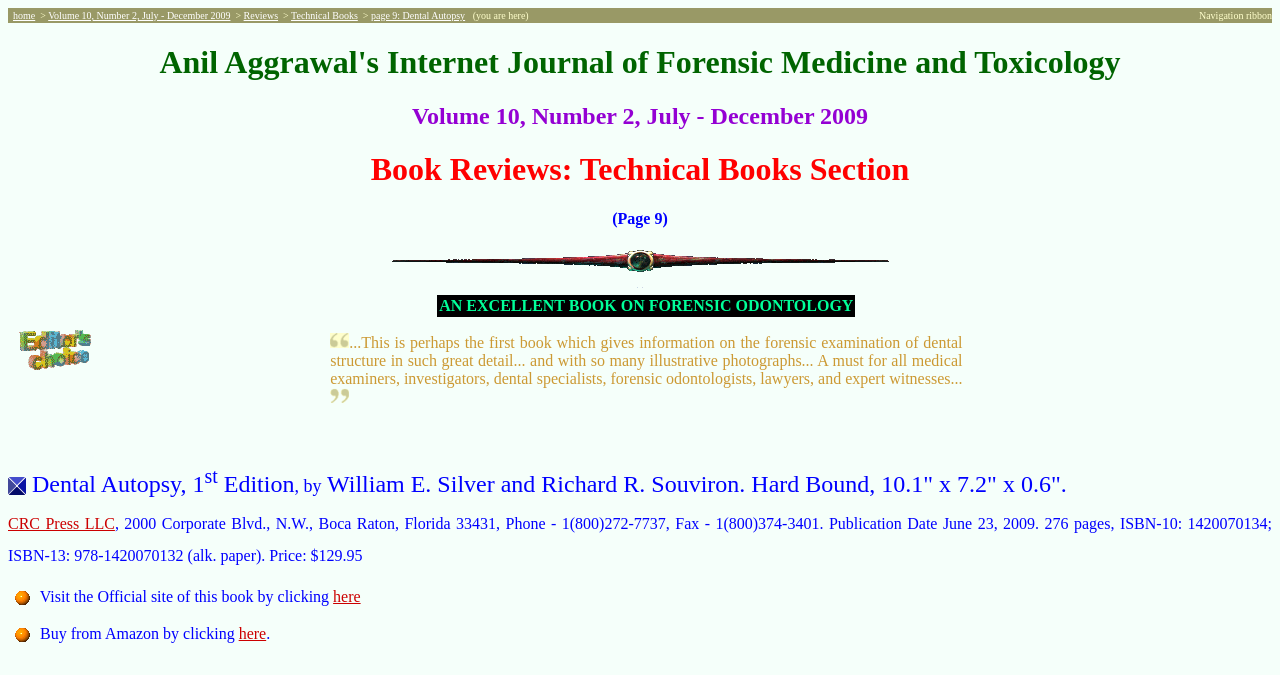Please determine the bounding box coordinates of the element's region to click for the following instruction: "Click on the 'home' link".

[0.01, 0.015, 0.028, 0.031]